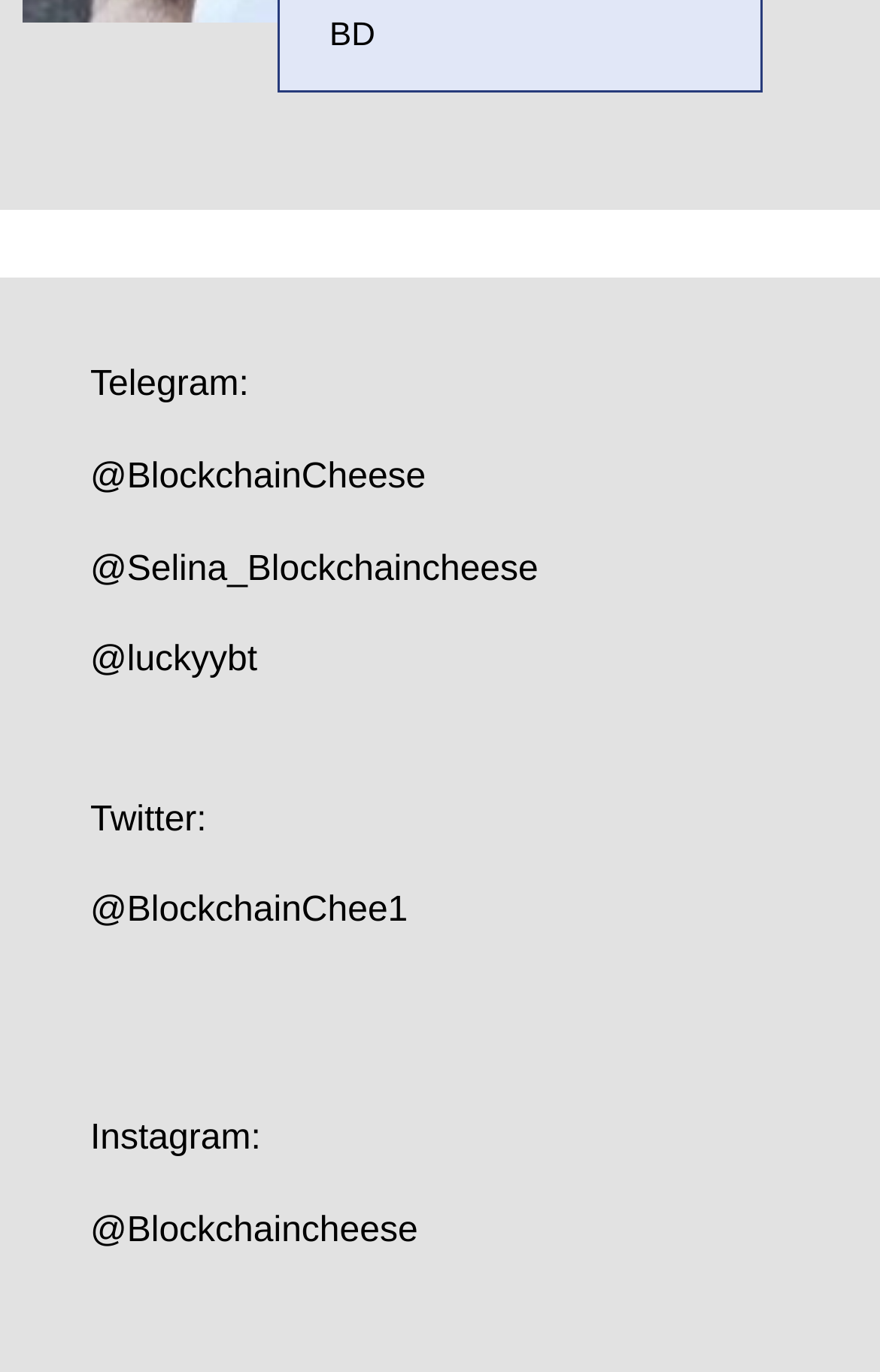Use a single word or phrase to respond to the question:
What is the Instagram handle listed?

@Blockchaincheese